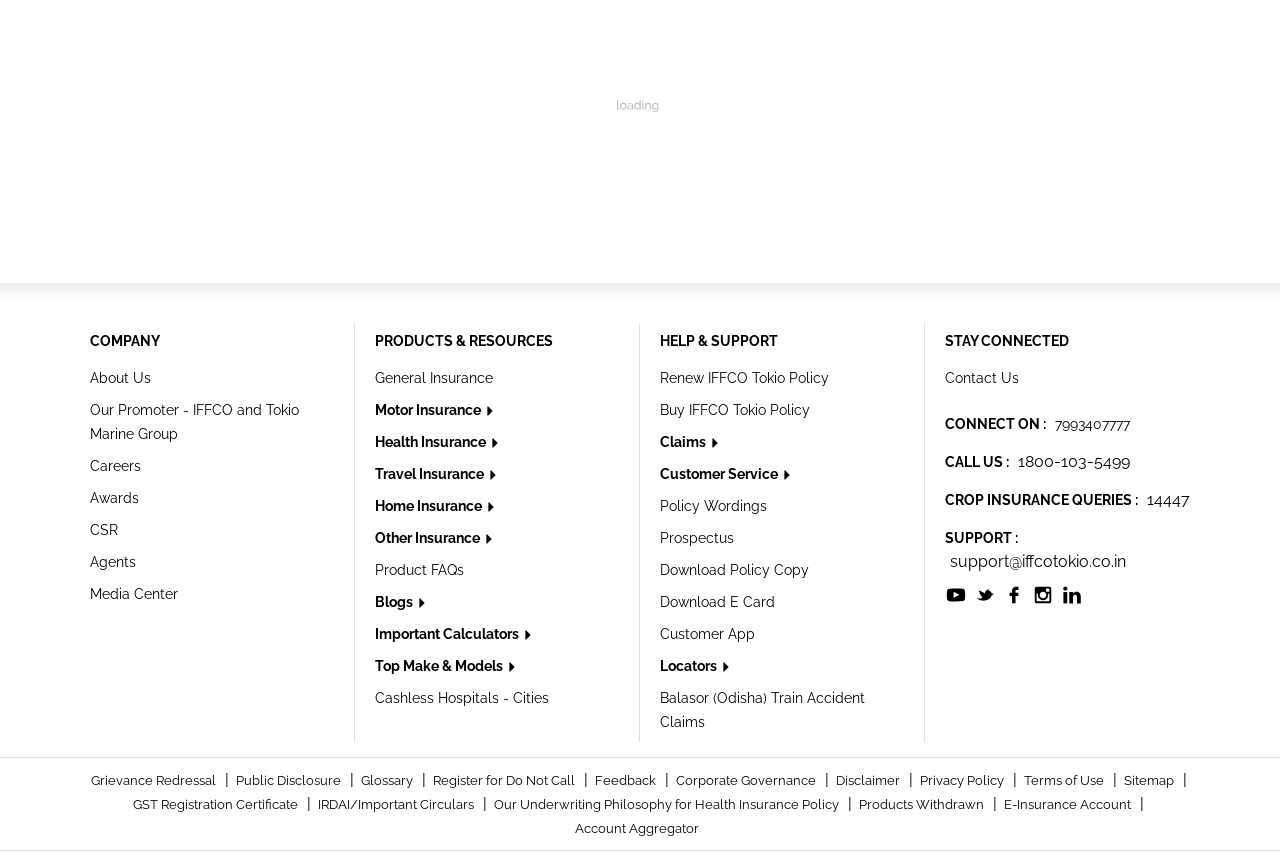What is the name of the promoter group?
Please provide a full and detailed response to the question.

The webpage mentions that the company's promoter group is IFFCO and Tokio Marine Group, which is listed under the 'COMPANY' section.